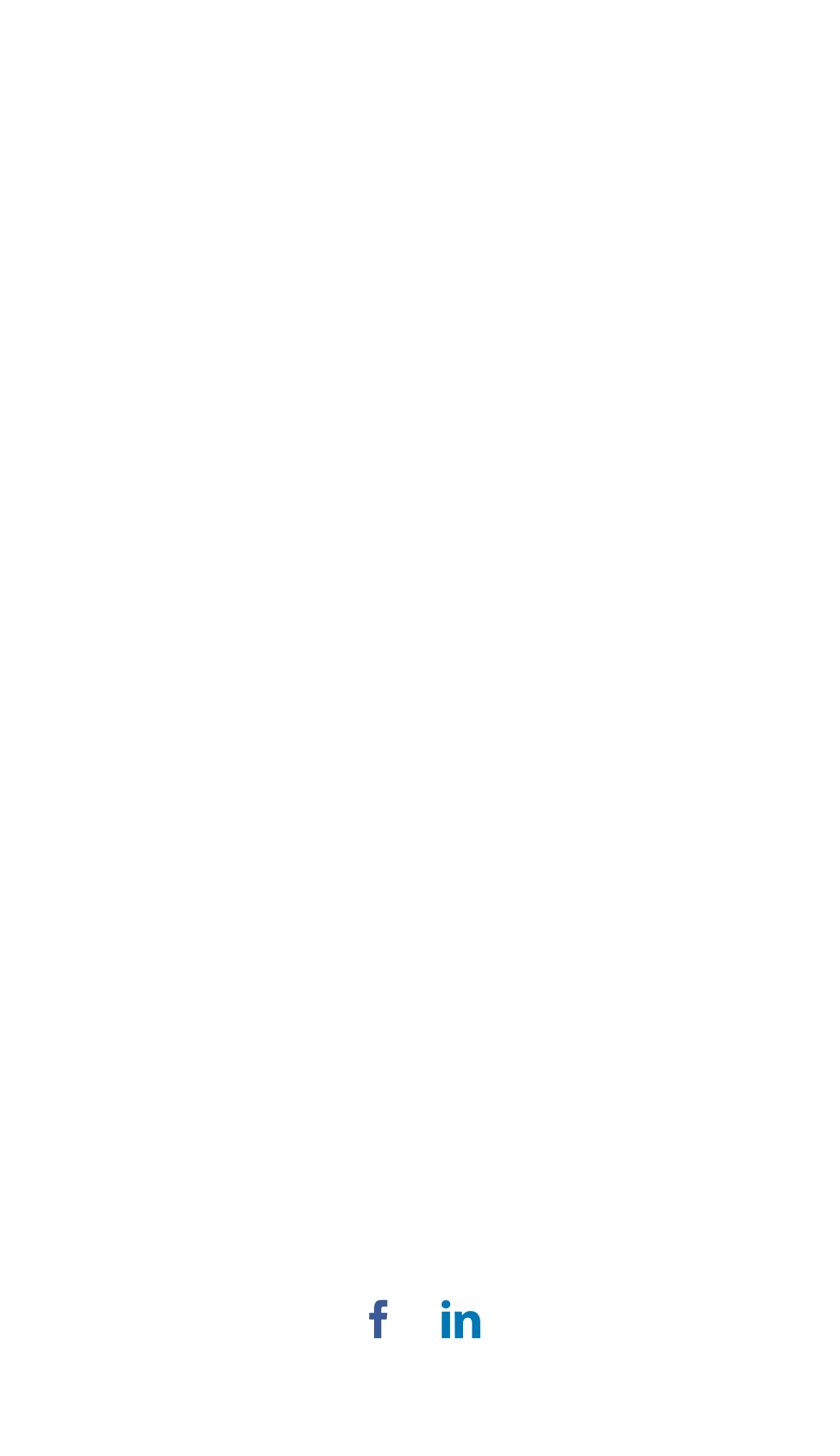Analyze the image and deliver a detailed answer to the question: What is the last menu item?

The last menu item is 'Blog', which is located at the bottom of the menu list with a bounding box of [0.077, 0.54, 0.923, 0.593].